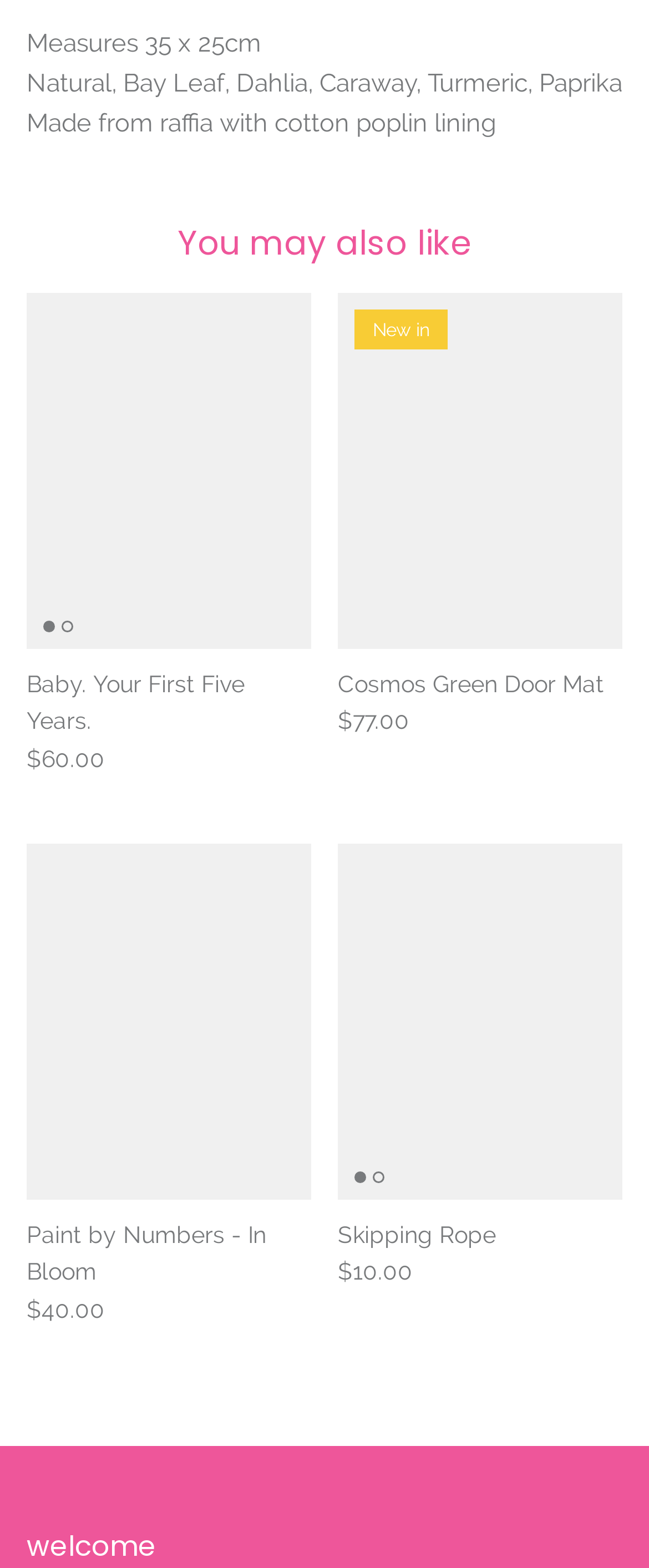What is the material of the product described at the top?
Look at the screenshot and respond with one word or a short phrase.

Raffia with cotton poplin lining